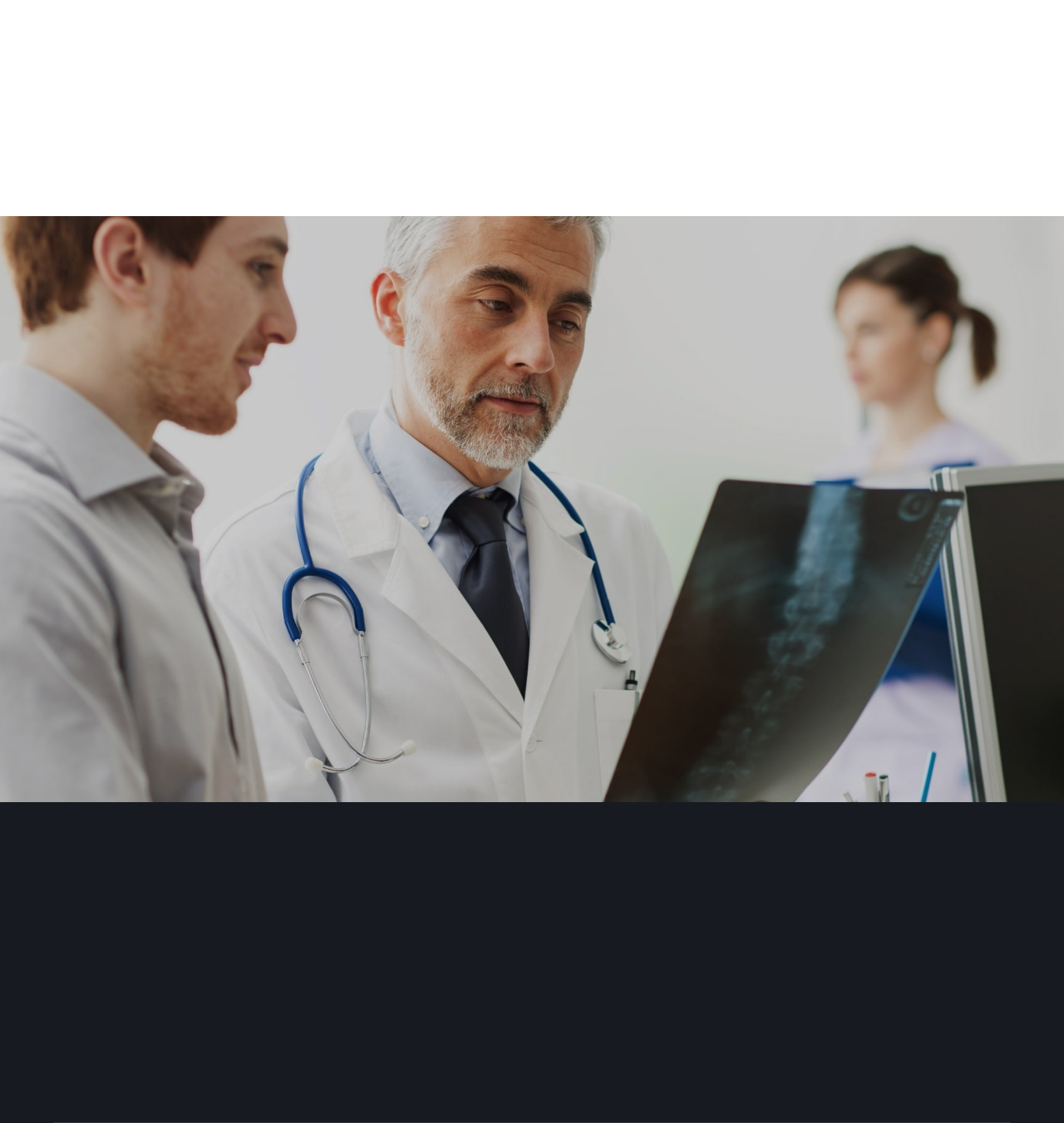Locate the bounding box coordinates of the element that needs to be clicked to carry out the instruction: "Select your location". The coordinates should be given as four float numbers ranging from 0 to 1, i.e., [left, top, right, bottom].

[0.731, 0.472, 0.903, 0.504]